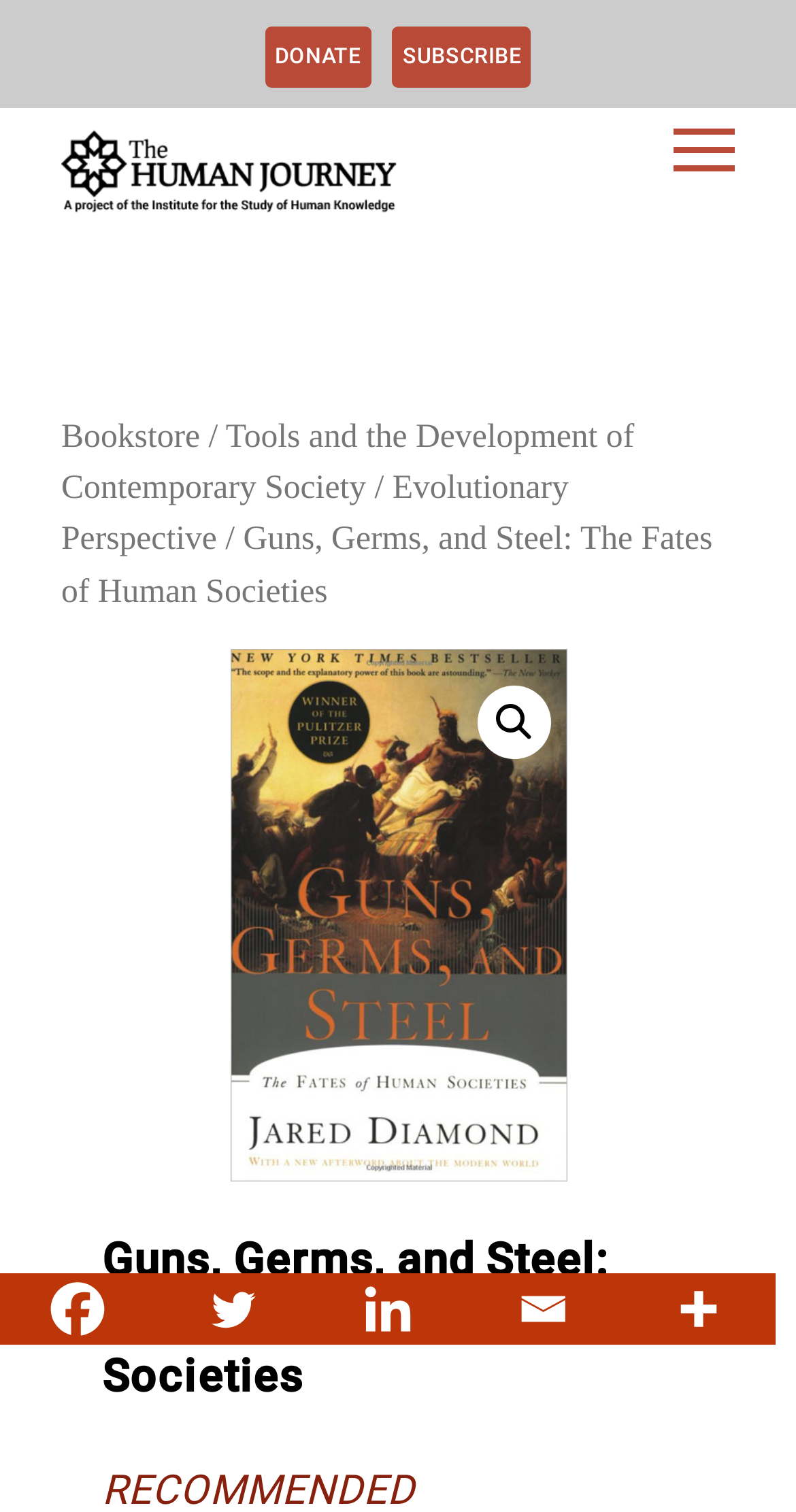Please identify the bounding box coordinates of the element that needs to be clicked to perform the following instruction: "Search for a last name".

None